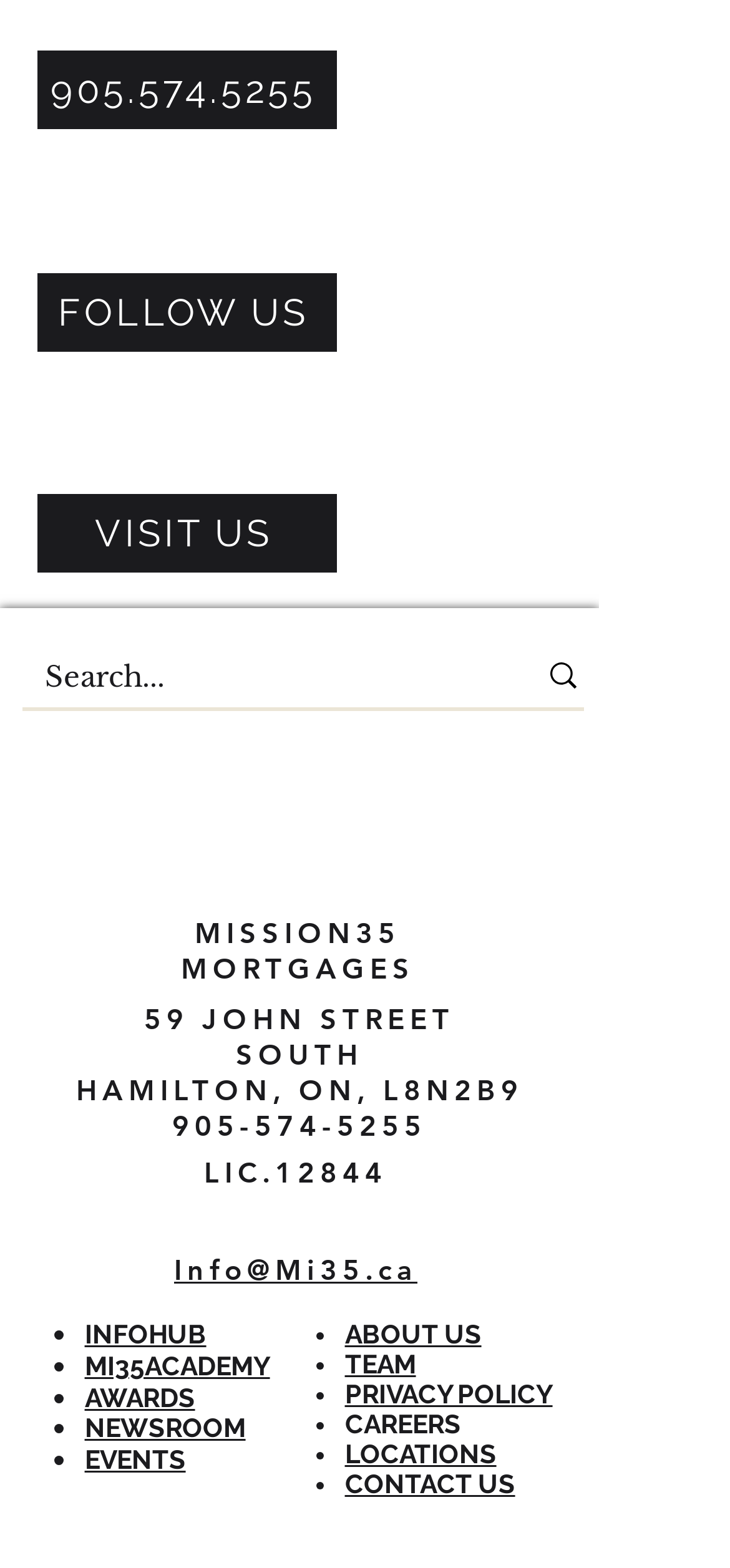Locate the bounding box coordinates of the area that needs to be clicked to fulfill the following instruction: "Search for something". The coordinates should be in the format of four float numbers between 0 and 1, namely [left, top, right, bottom].

[0.062, 0.409, 0.656, 0.454]